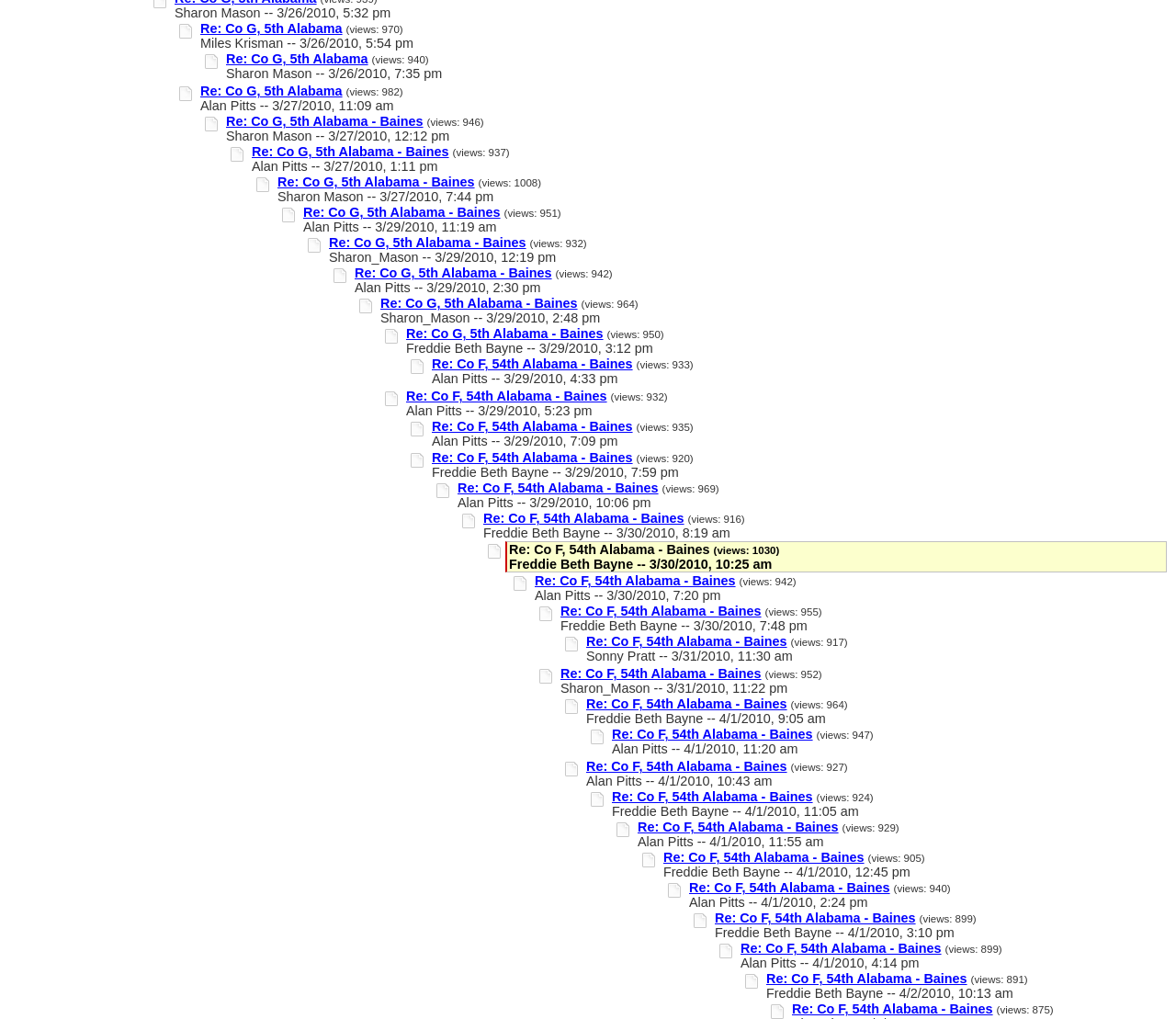Find the bounding box coordinates corresponding to the UI element with the description: "Re: Co G, 5th Alabama". The coordinates should be formatted as [left, top, right, bottom], with values as floats between 0 and 1.

[0.17, 0.021, 0.291, 0.036]